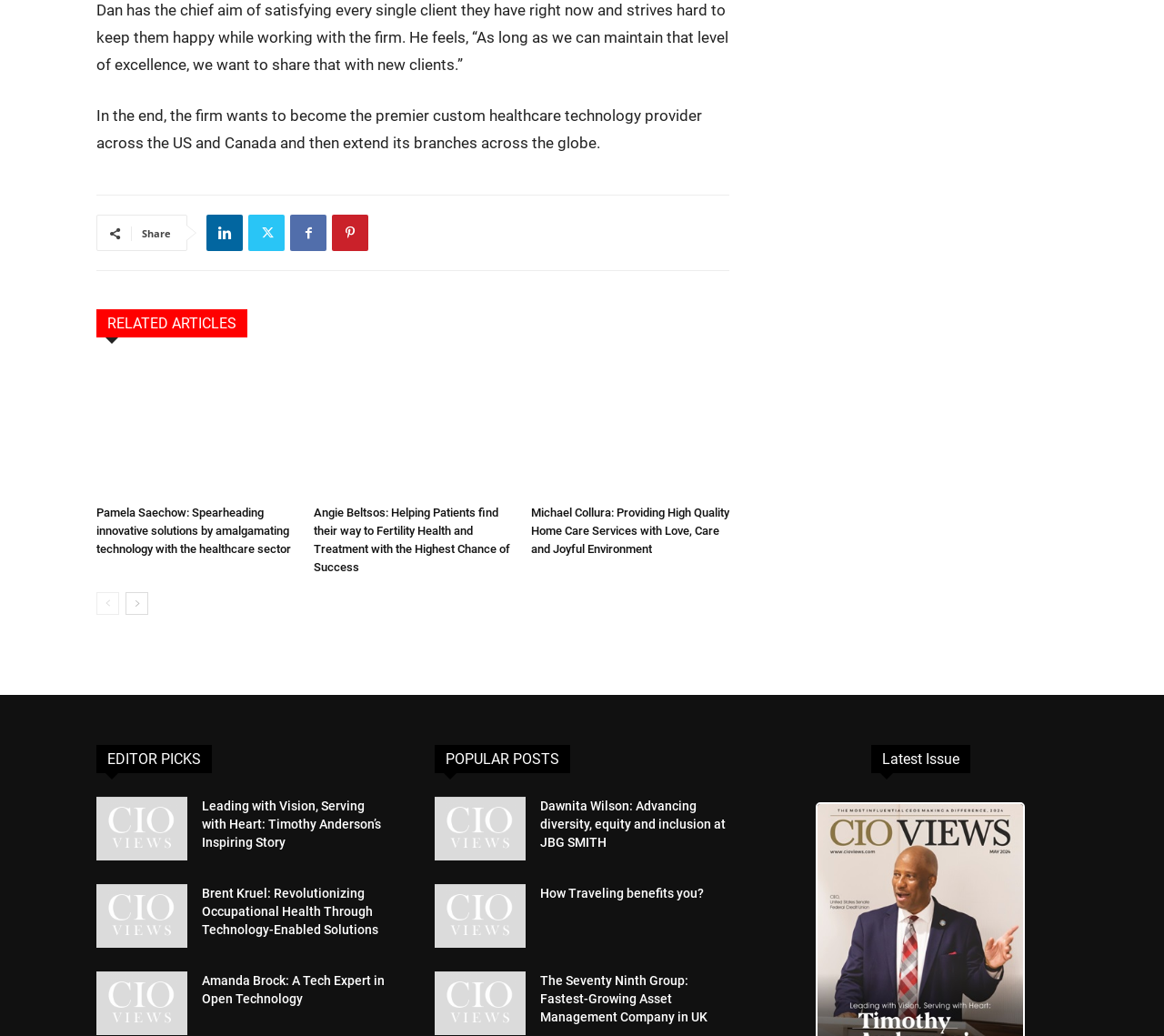Give a concise answer using one word or a phrase to the following question:
How many popular posts are there?

3